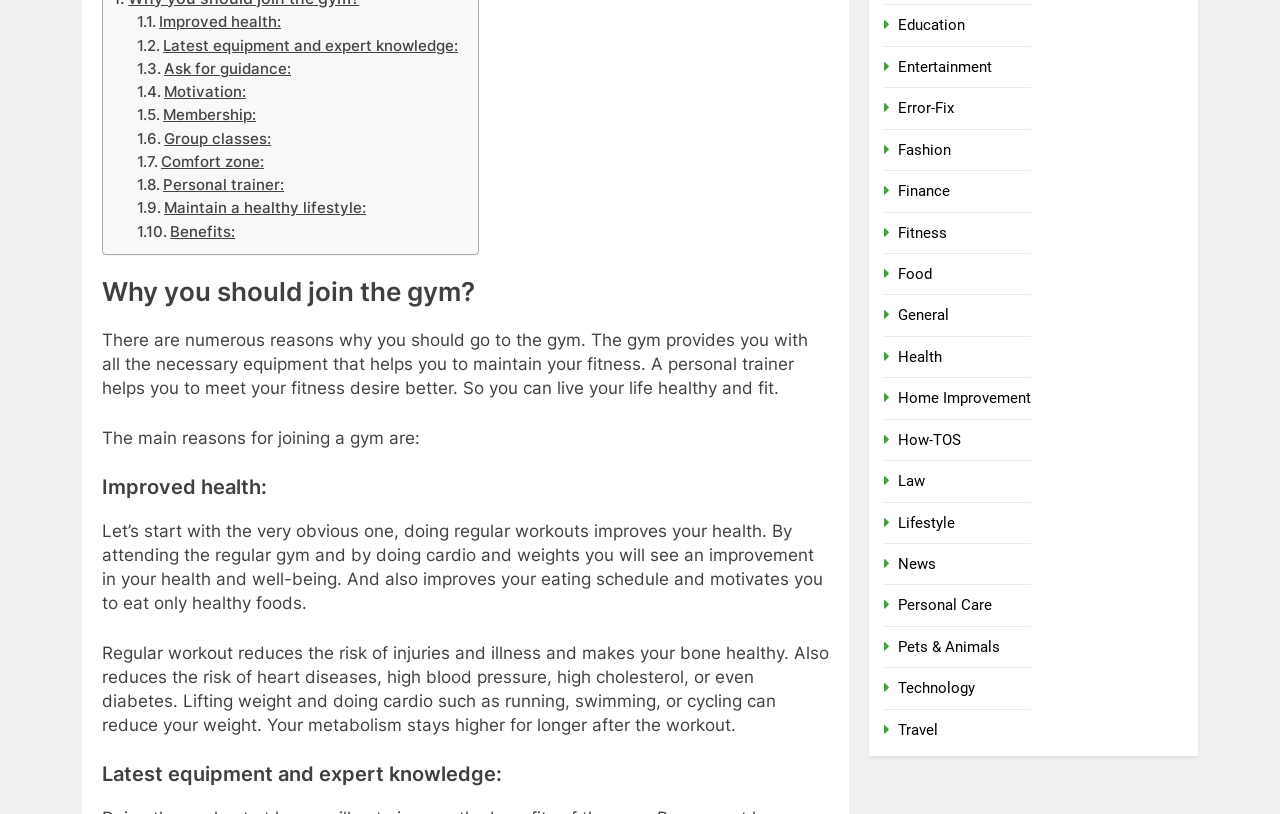Provide a one-word or short-phrase response to the question:
What does regular workout reduce the risk of?

Injuries, heart diseases, etc.